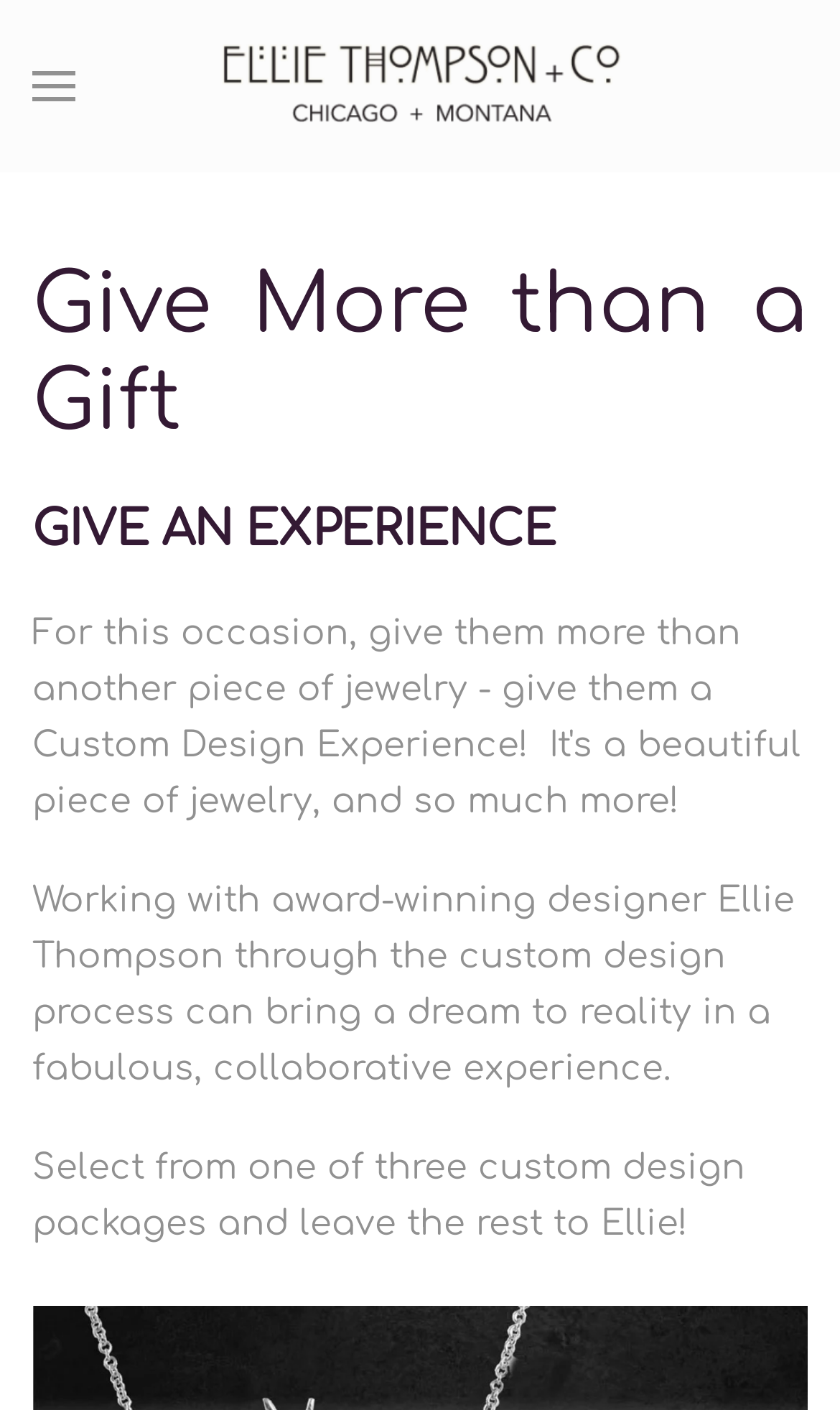Generate a detailed explanation of the webpage's features and information.

The webpage is about Ellie Thompson fine jewelry, specifically highlighting custom gifts and experiences. At the top left corner, there is a button to open a menu, accompanied by a small image. Next to it, on the top right corner, is a link to go back to the home page. 

Below the top navigation, there are two headings. The first heading, "Give More than a Gift", is followed by a second heading, "GIVE AN EXPERIENCE", which is slightly below it. 

The main content of the page is divided into two paragraphs. The first paragraph explains the custom design process with Ellie Thompson, describing it as a collaborative and fabulous experience. The second paragraph mentions selecting from one of three custom design packages, leaving the rest to Ellie. These paragraphs are positioned below the headings, taking up most of the page's content area.